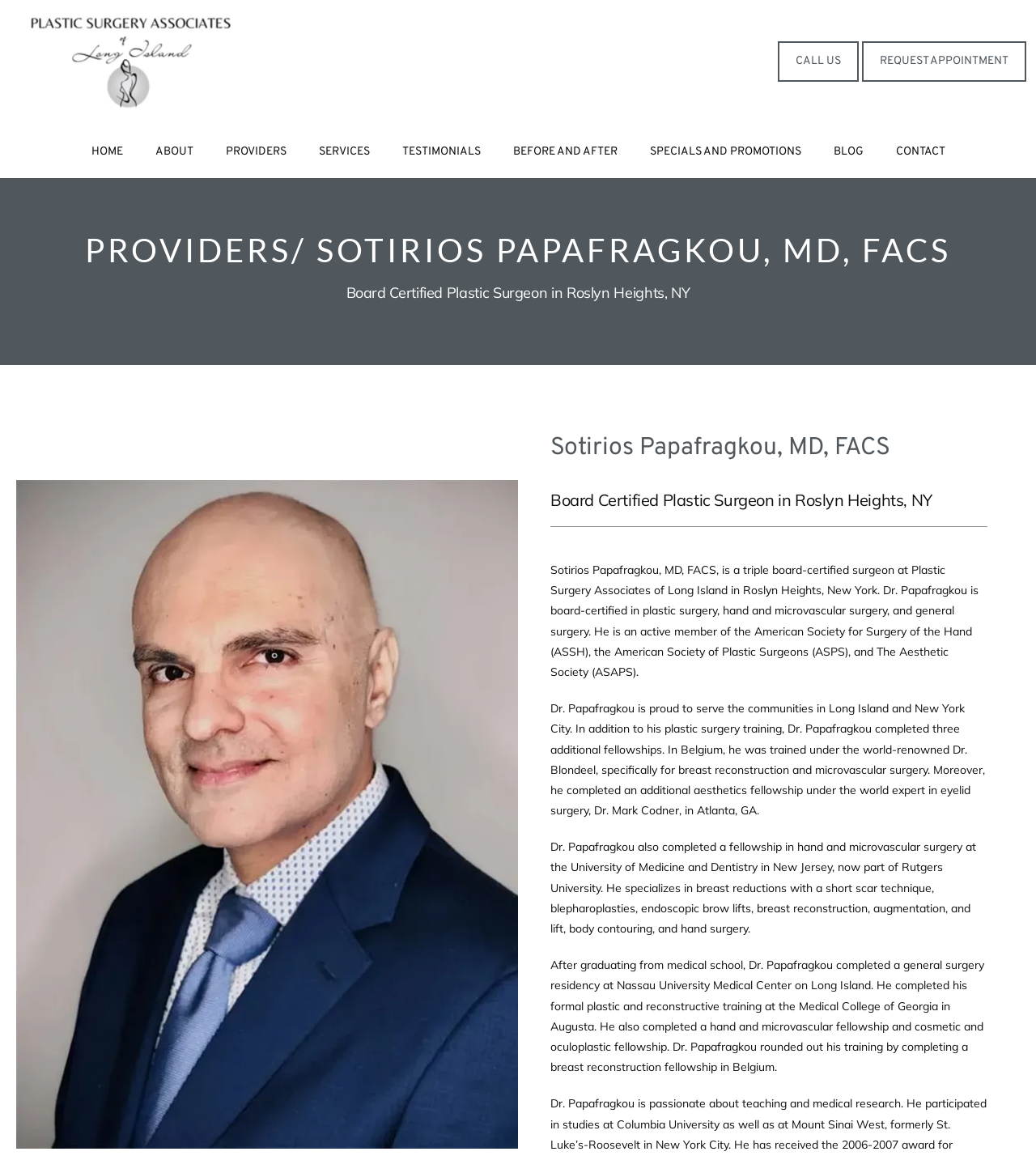Provide the bounding box for the UI element matching this description: "giveaways".

None